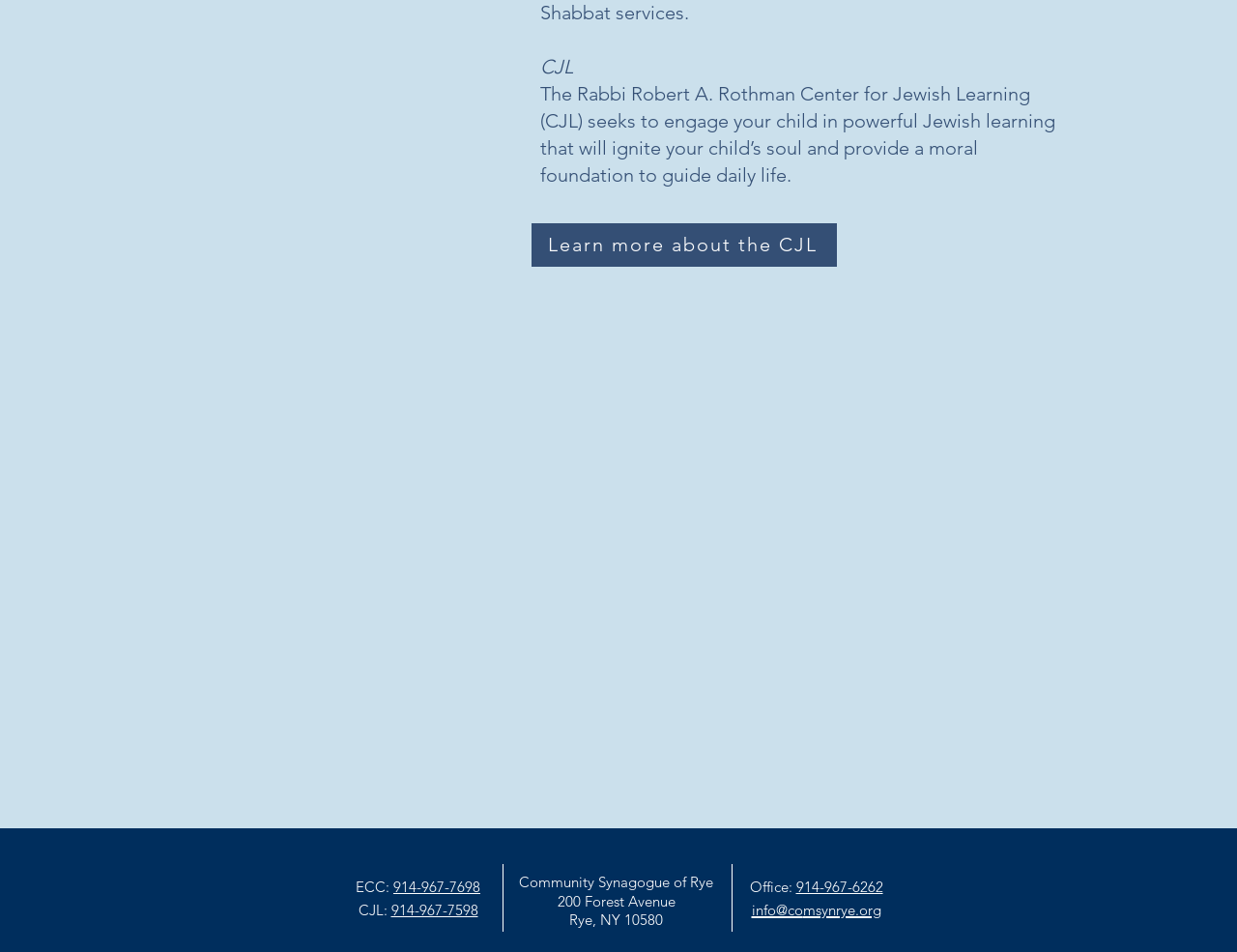What social media platforms are available?
With the help of the image, please provide a detailed response to the question.

The social media platforms are mentioned in the list 'Social Bar' which contains links to 'Facebook' and 'Instagram'.